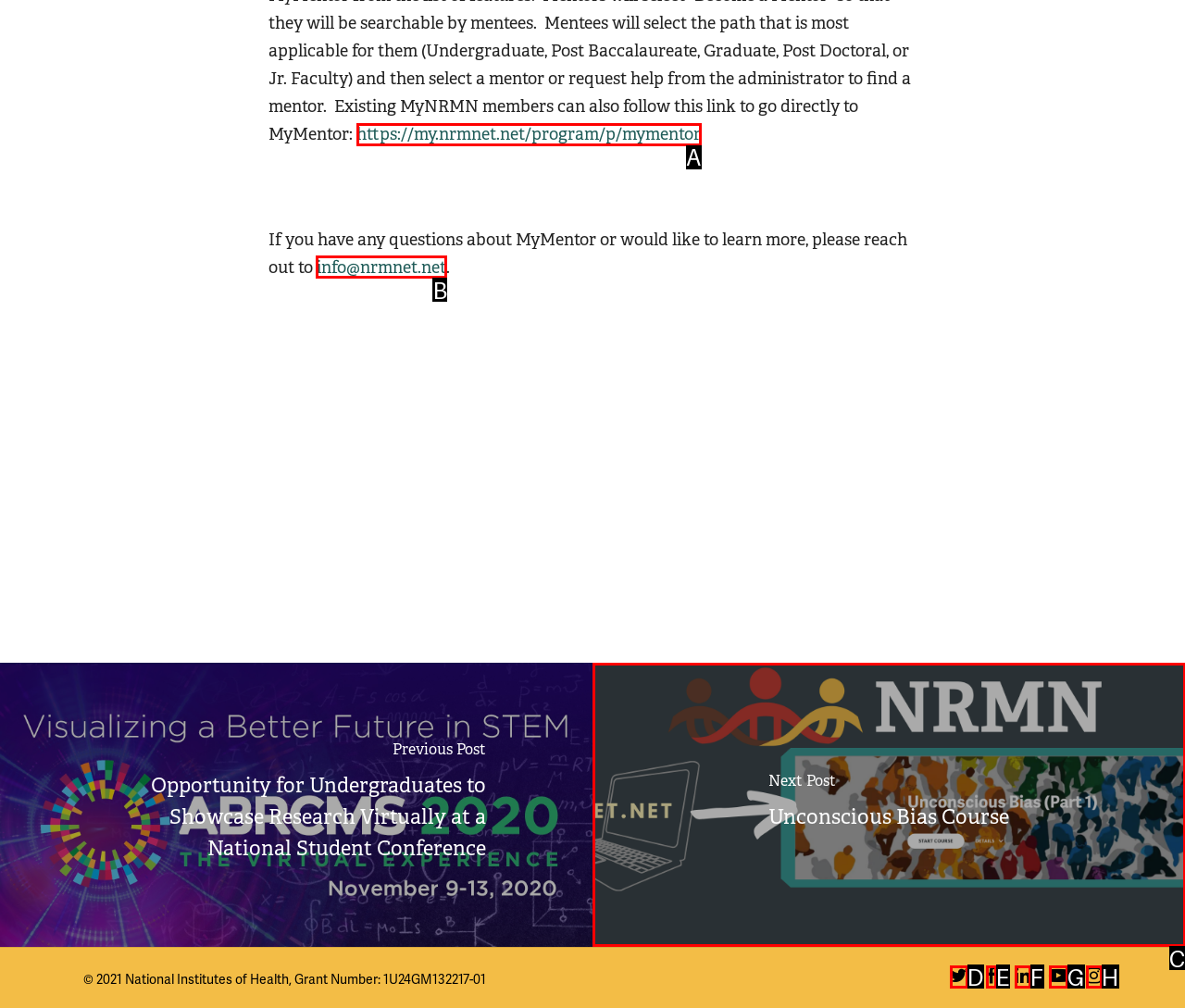Given the task: Contact us via email, indicate which boxed UI element should be clicked. Provide your answer using the letter associated with the correct choice.

B